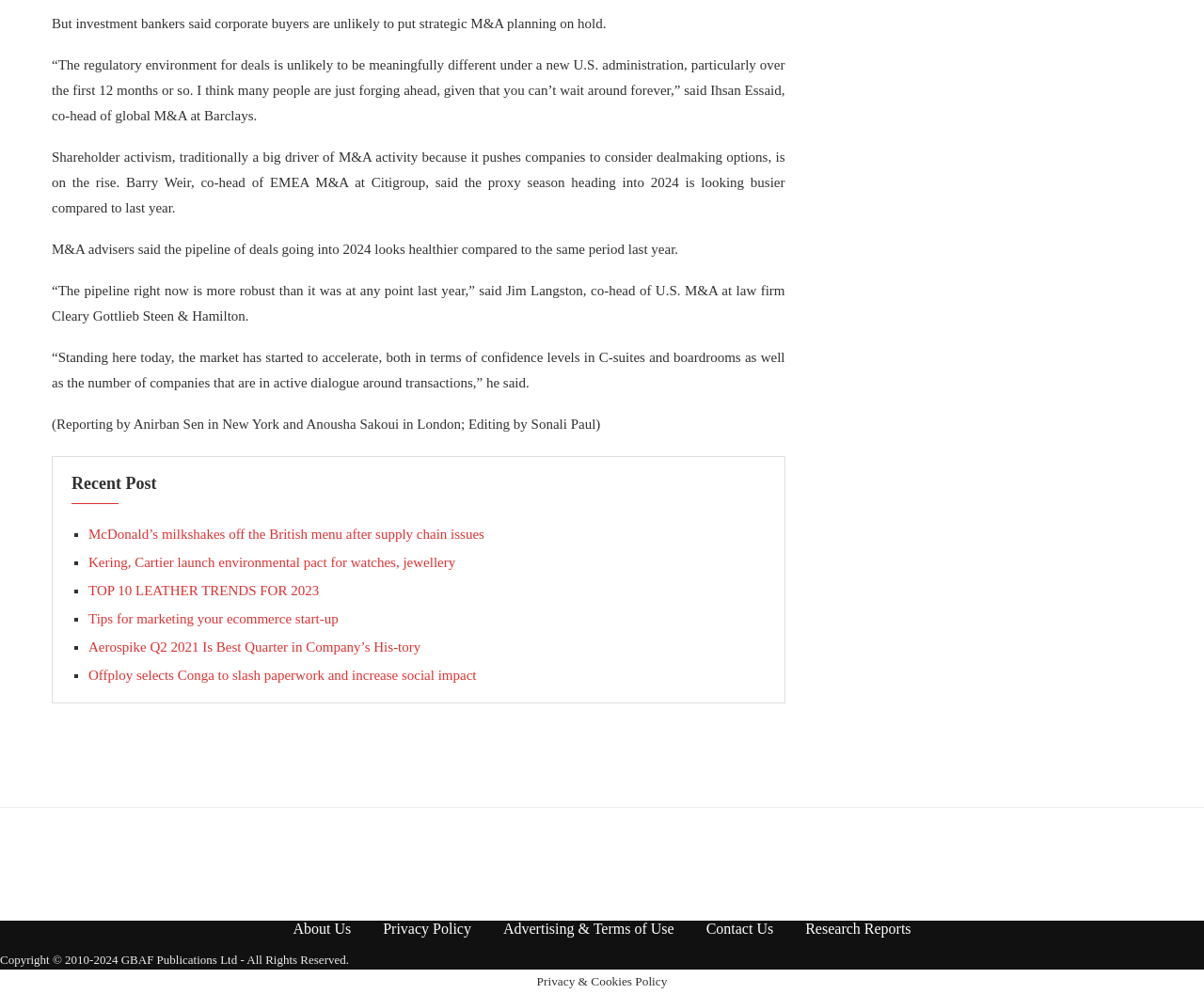What type of information is provided in the footer section?
Answer the question with as much detail as you can, using the image as a reference.

The footer section contains links to legal information such as 'About Us', 'Privacy Policy', and 'Advertising & Terms of Use', as well as a link to 'Contact Us', suggesting that it provides legal and contact information.